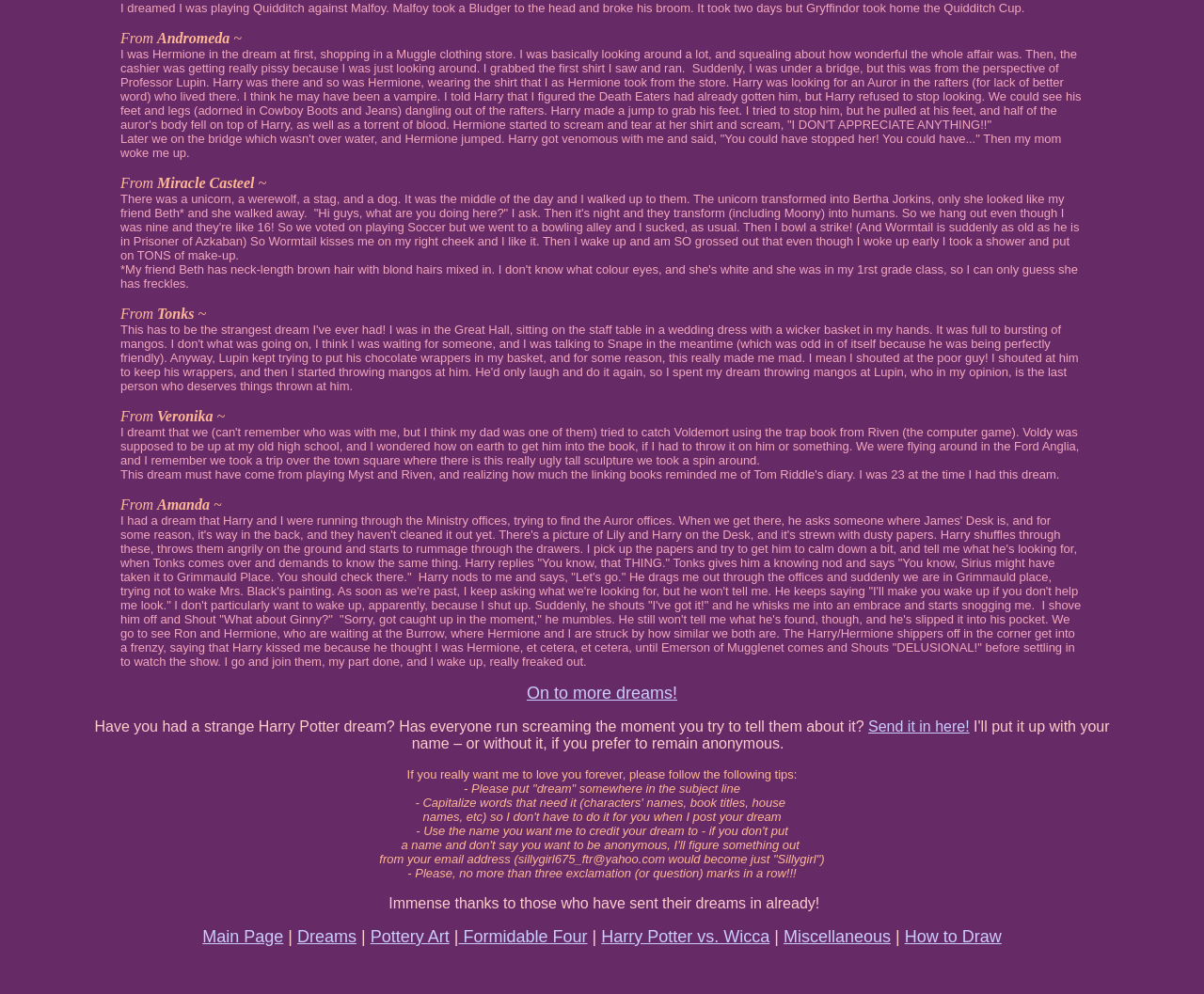Please provide a detailed answer to the question below by examining the image:
What is the topic of the 'Harry Potter vs. Wicca' link?

The link is part of a navigation menu that includes other topics related to Harry Potter, suggesting that the 'Harry Potter vs. Wicca' link is a page that compares or contrasts the two subjects.